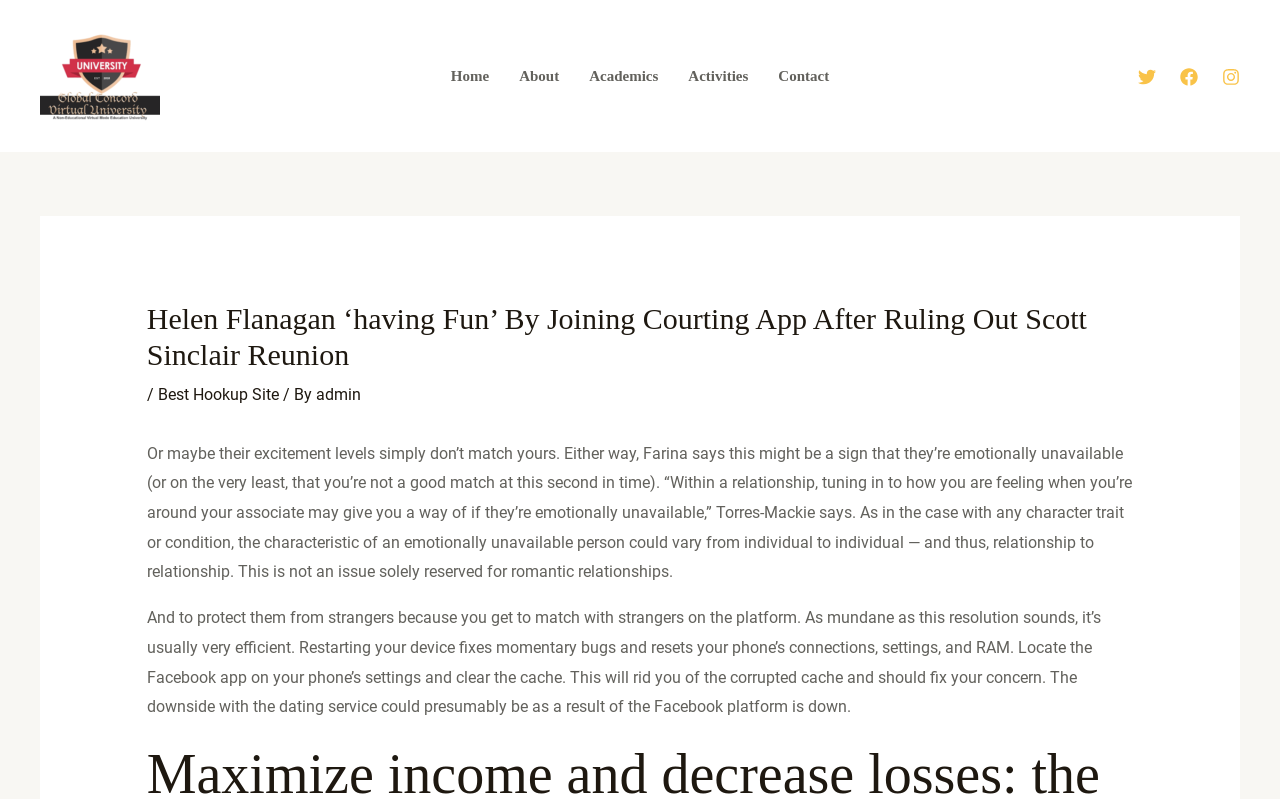Please mark the bounding box coordinates of the area that should be clicked to carry out the instruction: "Visit the 'About' page".

[0.394, 0.035, 0.449, 0.155]